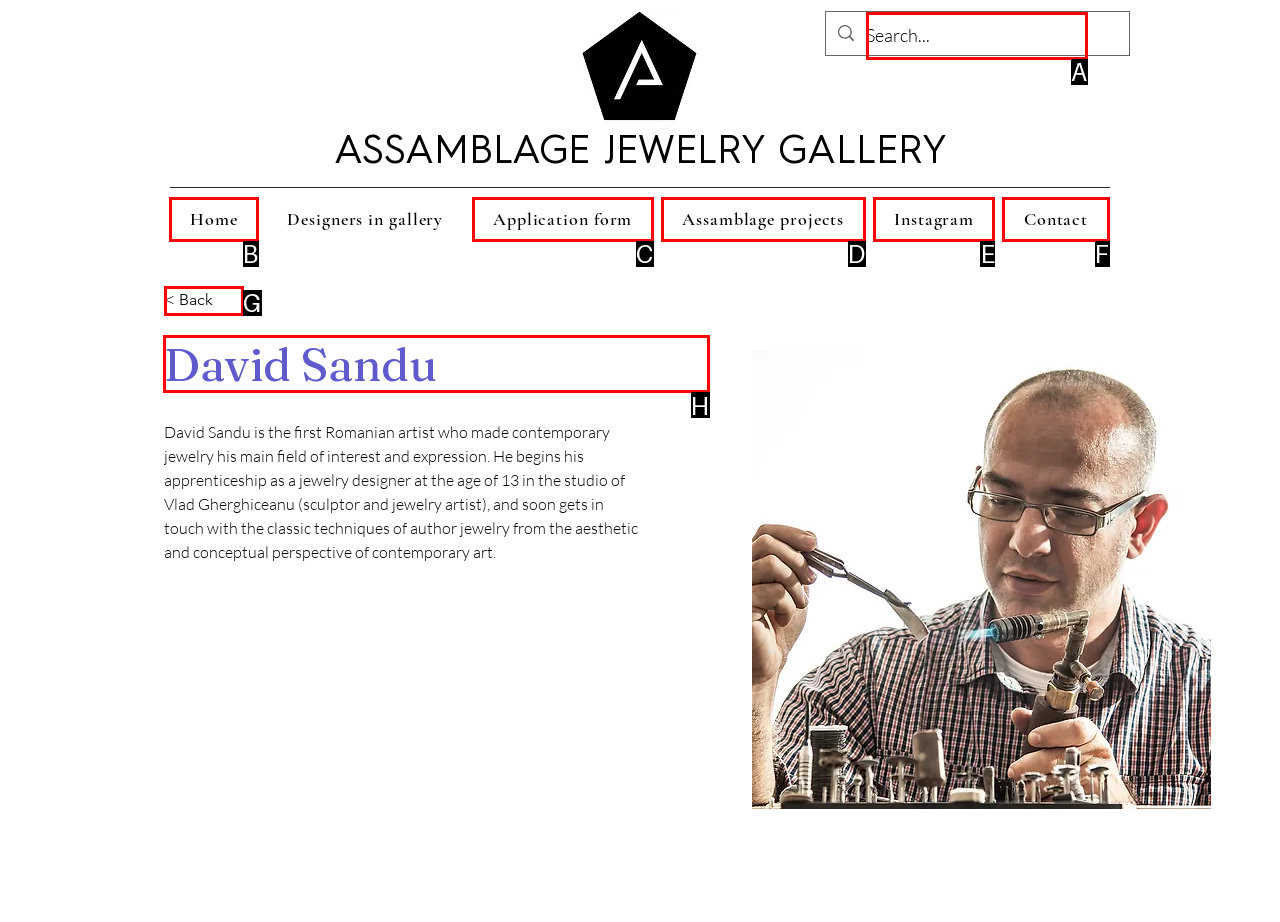Out of the given choices, which letter corresponds to the UI element required to View David Sandu's profile? Answer with the letter.

H